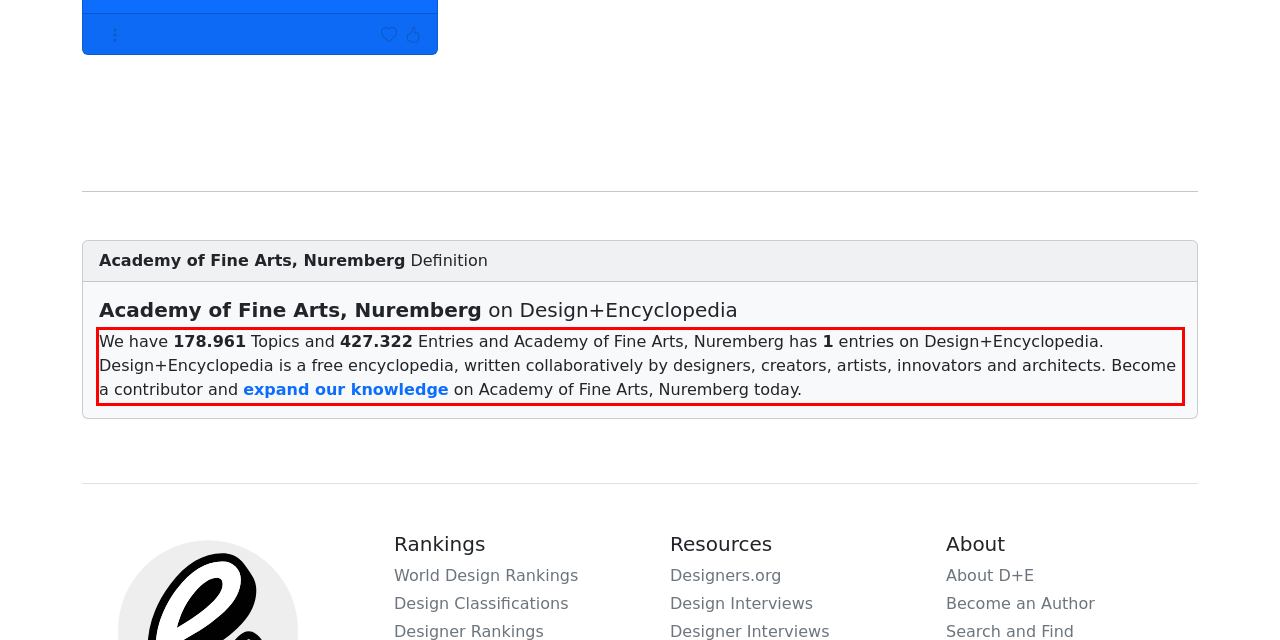You are given a screenshot showing a webpage with a red bounding box. Perform OCR to capture the text within the red bounding box.

We have 178.961 Topics and 427.322 Entries and Academy of Fine Arts, Nuremberg has 1 entries on Design+Encyclopedia. Design+Encyclopedia is a free encyclopedia, written collaboratively by designers, creators, artists, innovators and architects. Become a contributor and expand our knowledge on Academy of Fine Arts, Nuremberg today.